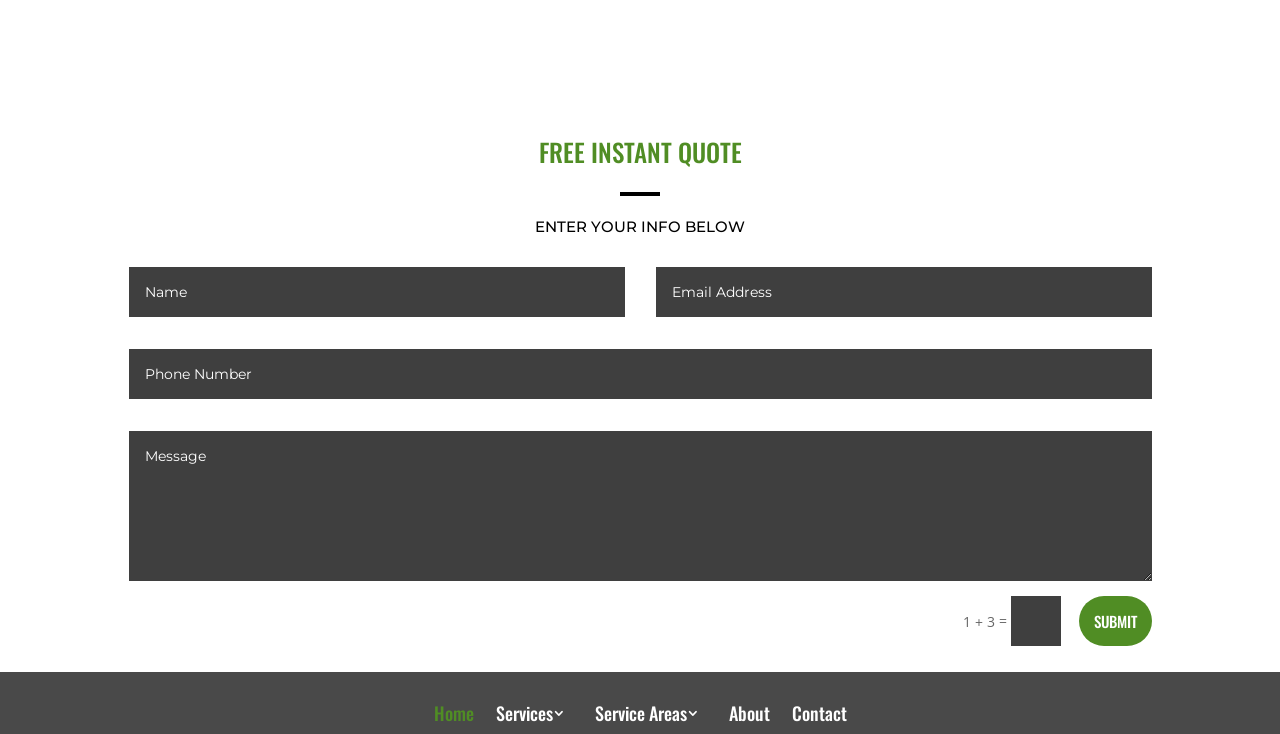Based on the element description name="et_pb_contact_phone_number_0" placeholder="Phone Number", identify the bounding box of the UI element in the given webpage screenshot. The coordinates should be in the format (top-left x, top-left y, bottom-right x, bottom-right y) and must be between 0 and 1.

[0.101, 0.475, 0.9, 0.544]